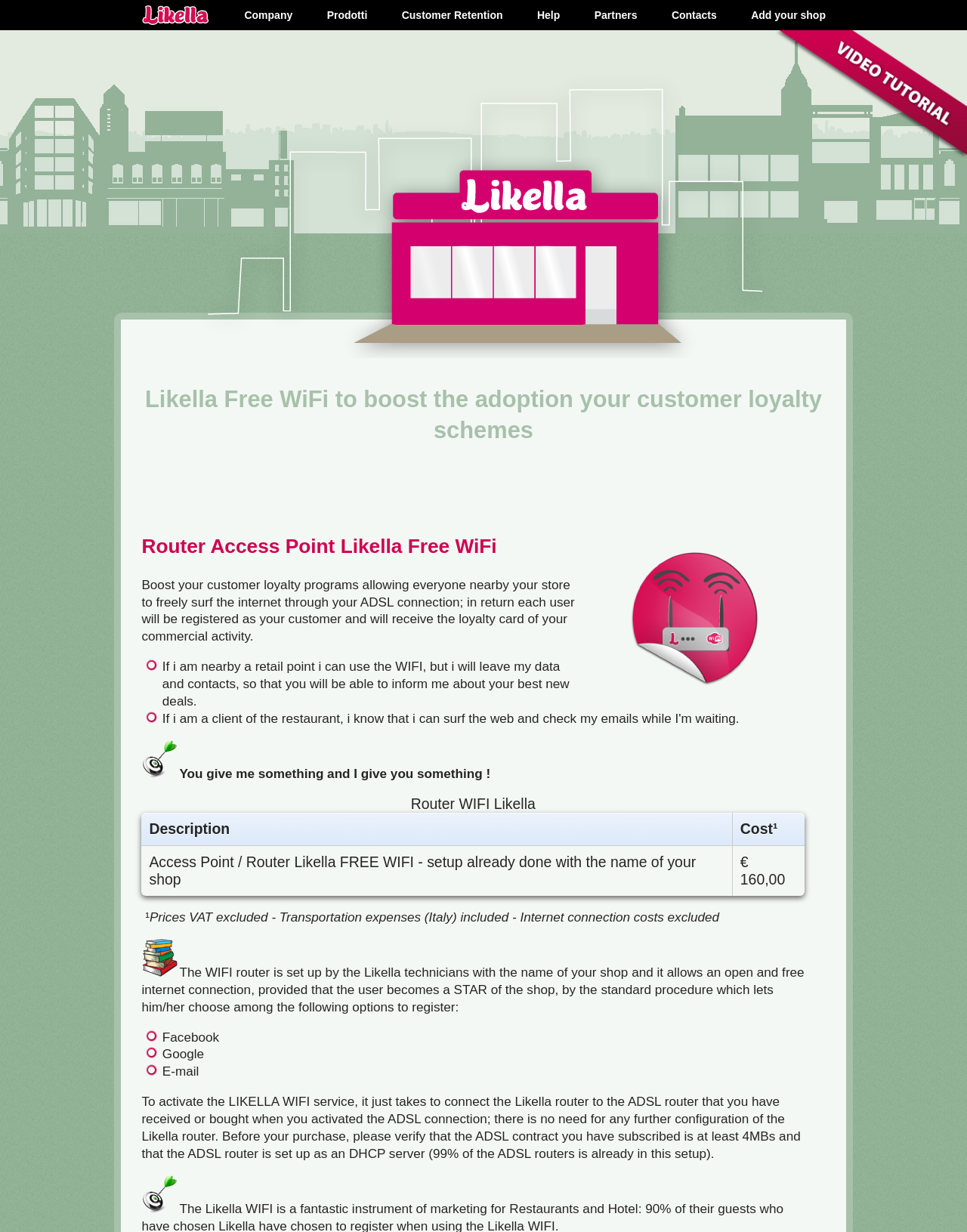Identify the bounding box for the given UI element using the description provided. Coordinates should be in the format (top-left x, top-left y, bottom-right x, bottom-right y) and must be between 0 and 1. Here is the description: Customer Retention

[0.415, 0.0, 0.52, 0.025]